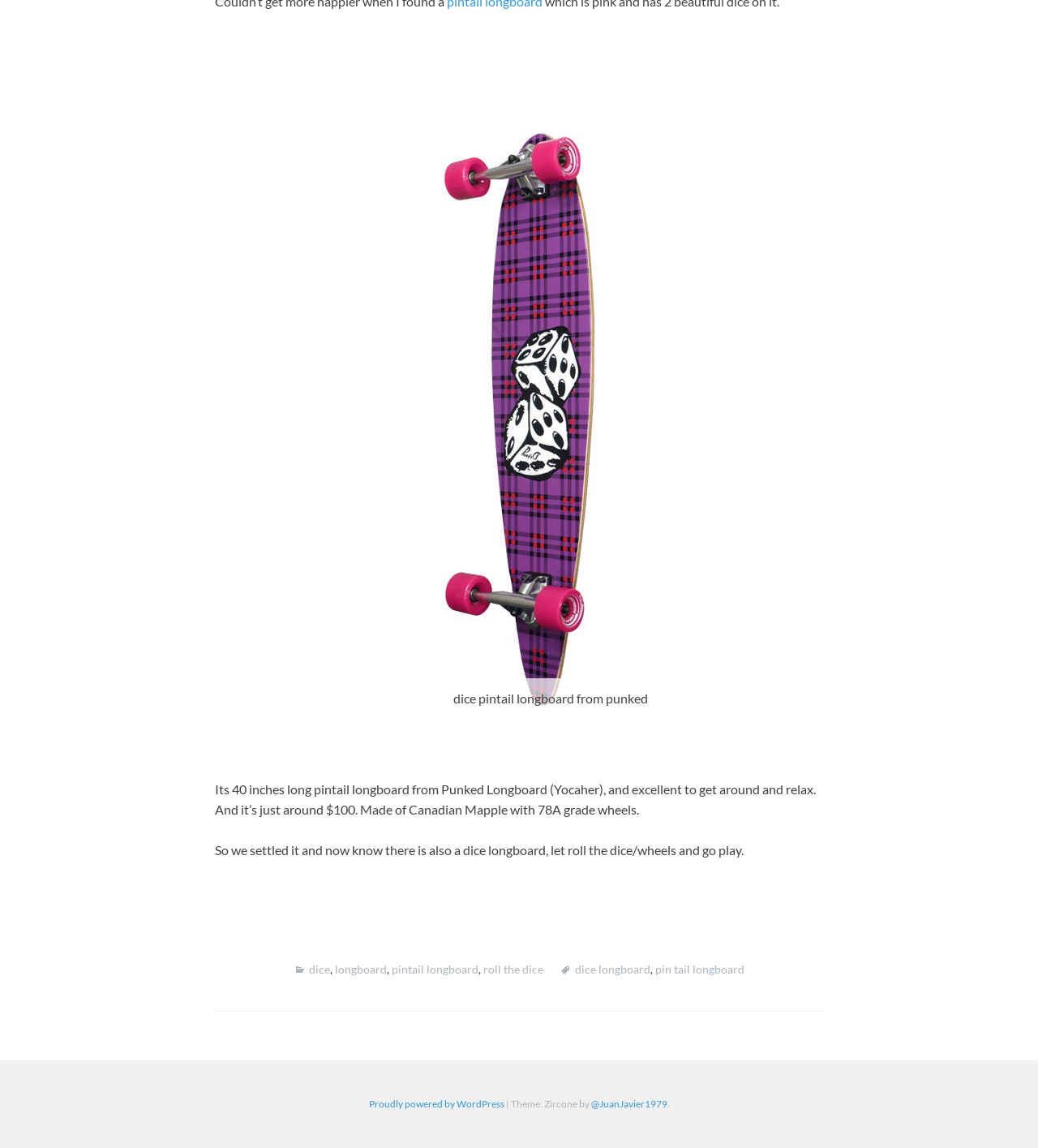Locate the bounding box coordinates of the UI element described by: "Proudly powered by WordPress". Provide the coordinates as four float numbers between 0 and 1, formatted as [left, top, right, bottom].

[0.355, 0.956, 0.486, 0.967]